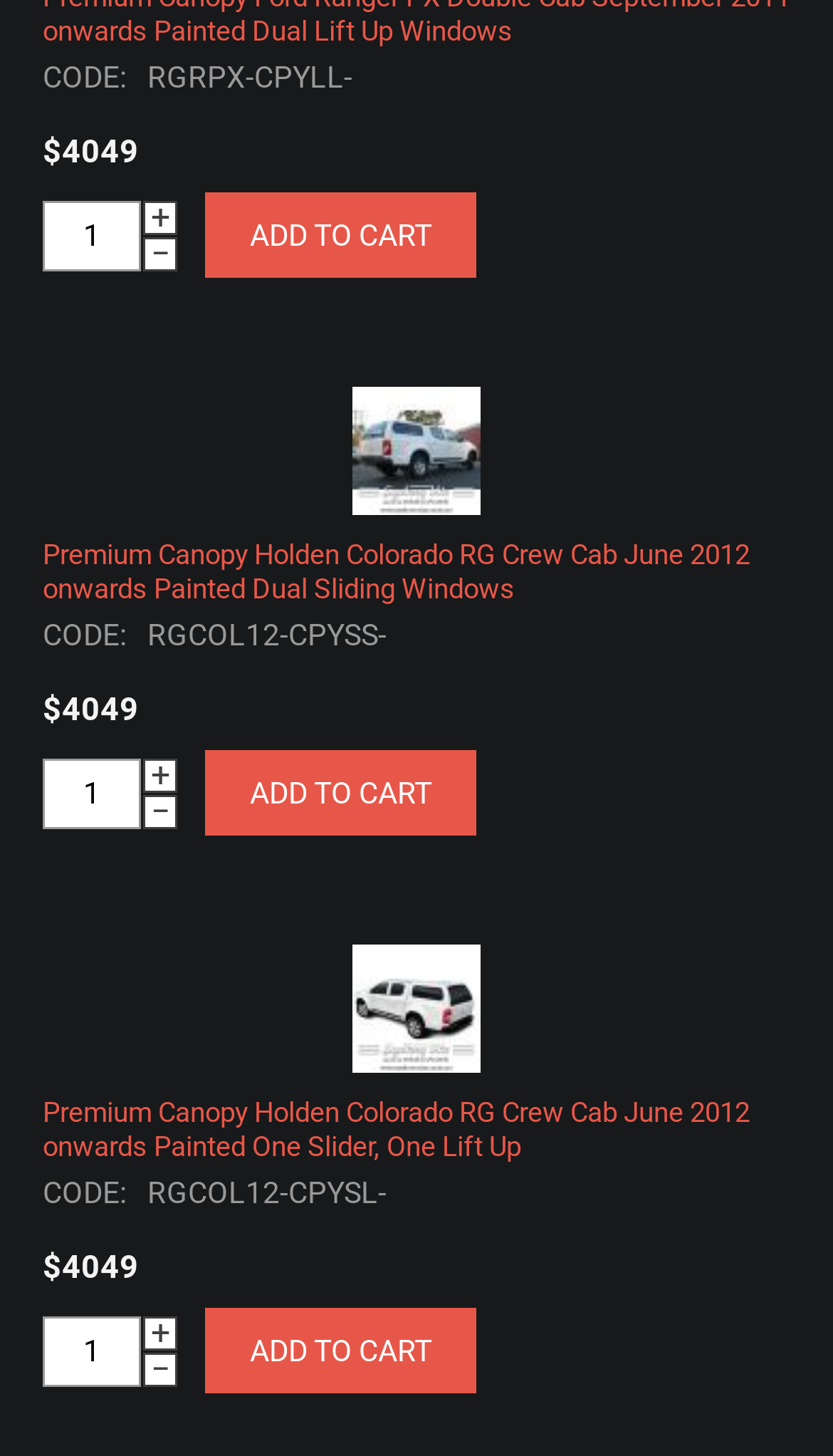Pinpoint the bounding box coordinates for the area that should be clicked to perform the following instruction: "Follow link to Premium Canopy Holden Colorado RG Crew Cab June 2012 onwards Painted Dual Sliding Windows".

[0.051, 0.37, 0.9, 0.415]